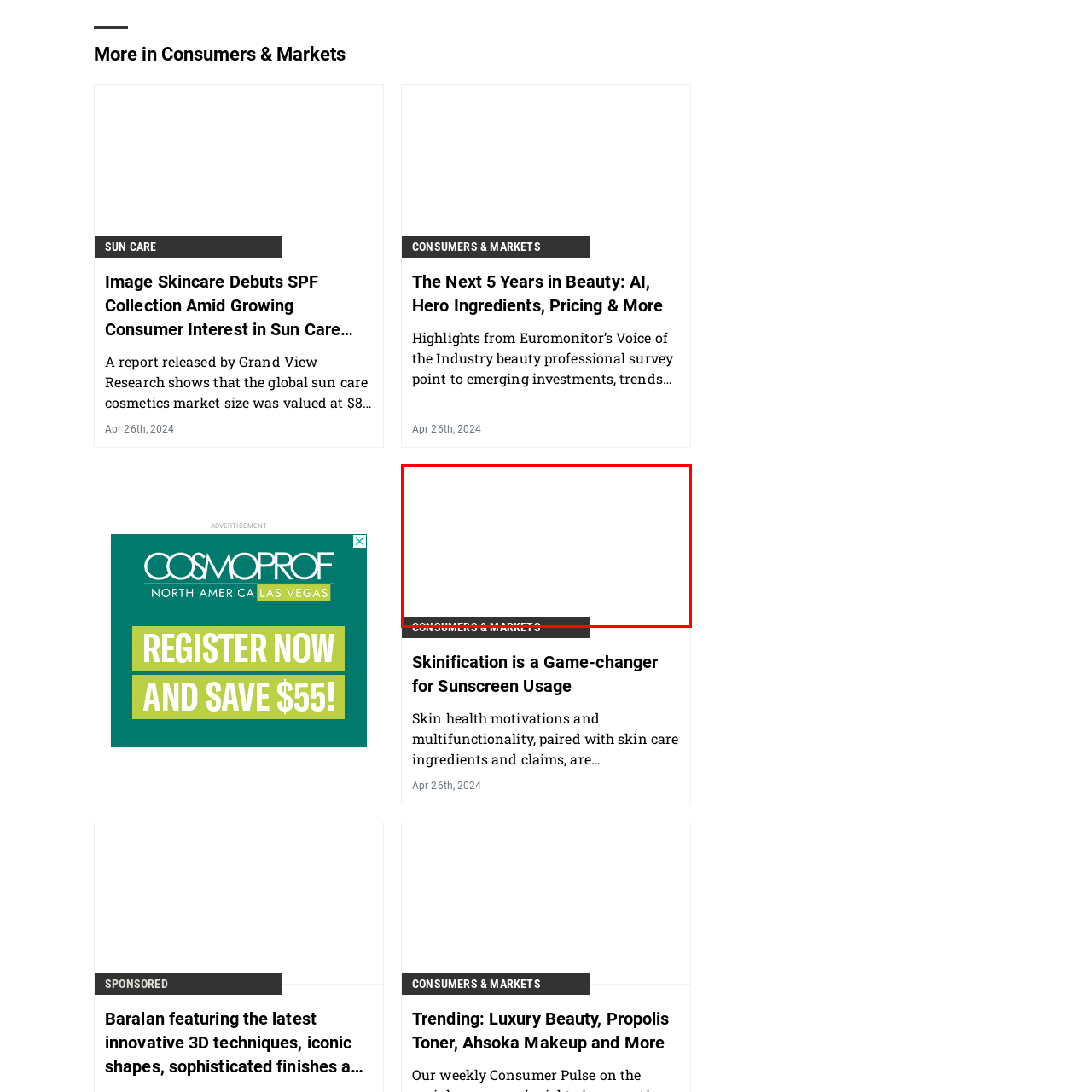What kind of products are consumers seeking?
Consider the details within the red bounding box and provide a thorough answer to the question.

As consumers are increasingly concerned about skin health, they are seeking products that not only protect against sunburn but also promote overall skin wellness, which is reflected in the demand for multifunctional products.